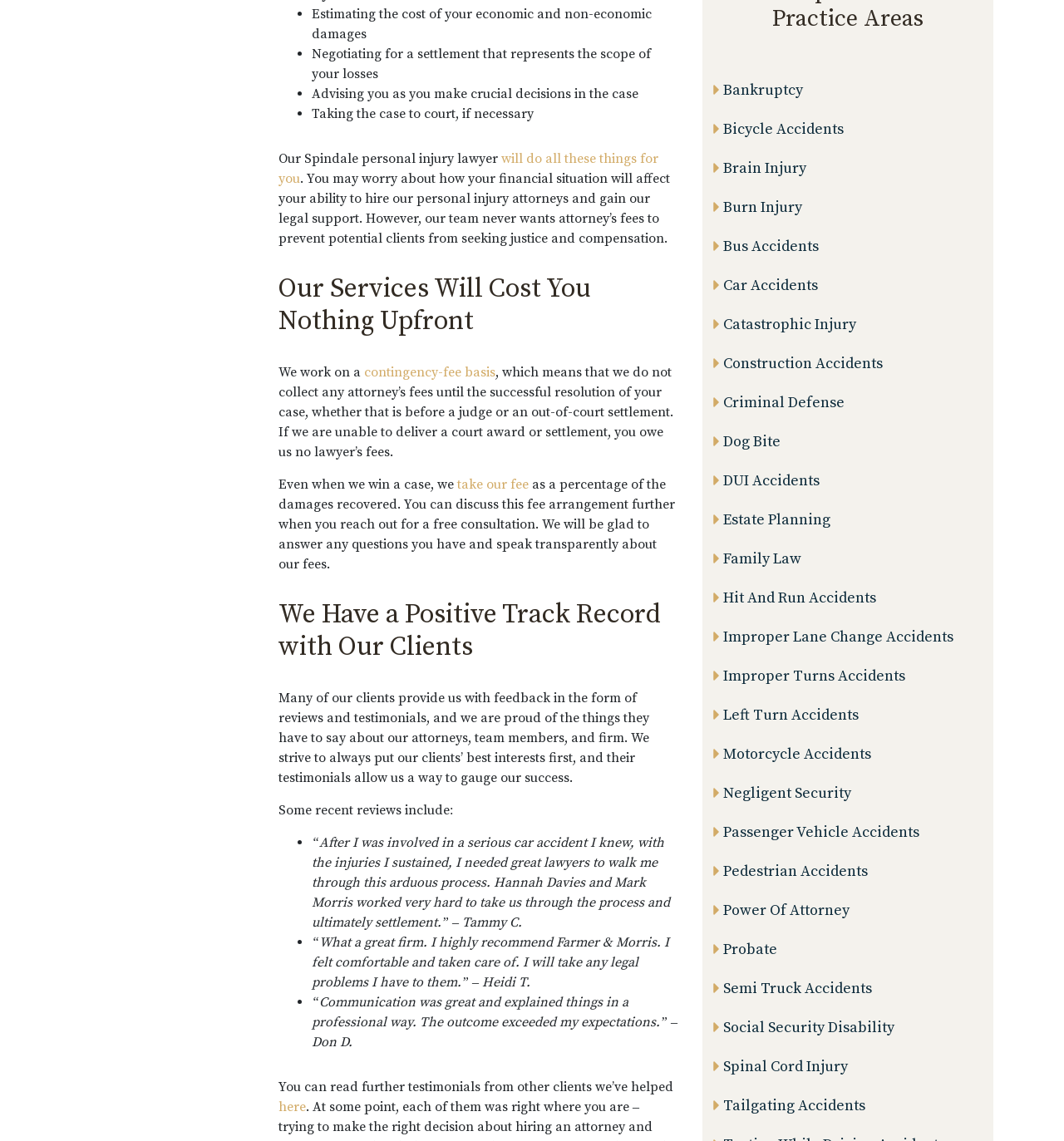Extract the bounding box coordinates of the UI element described: "Bus Accidents". Provide the coordinates in the format [left, top, right, bottom] with values ranging from 0 to 1.

[0.66, 0.198, 0.934, 0.233]